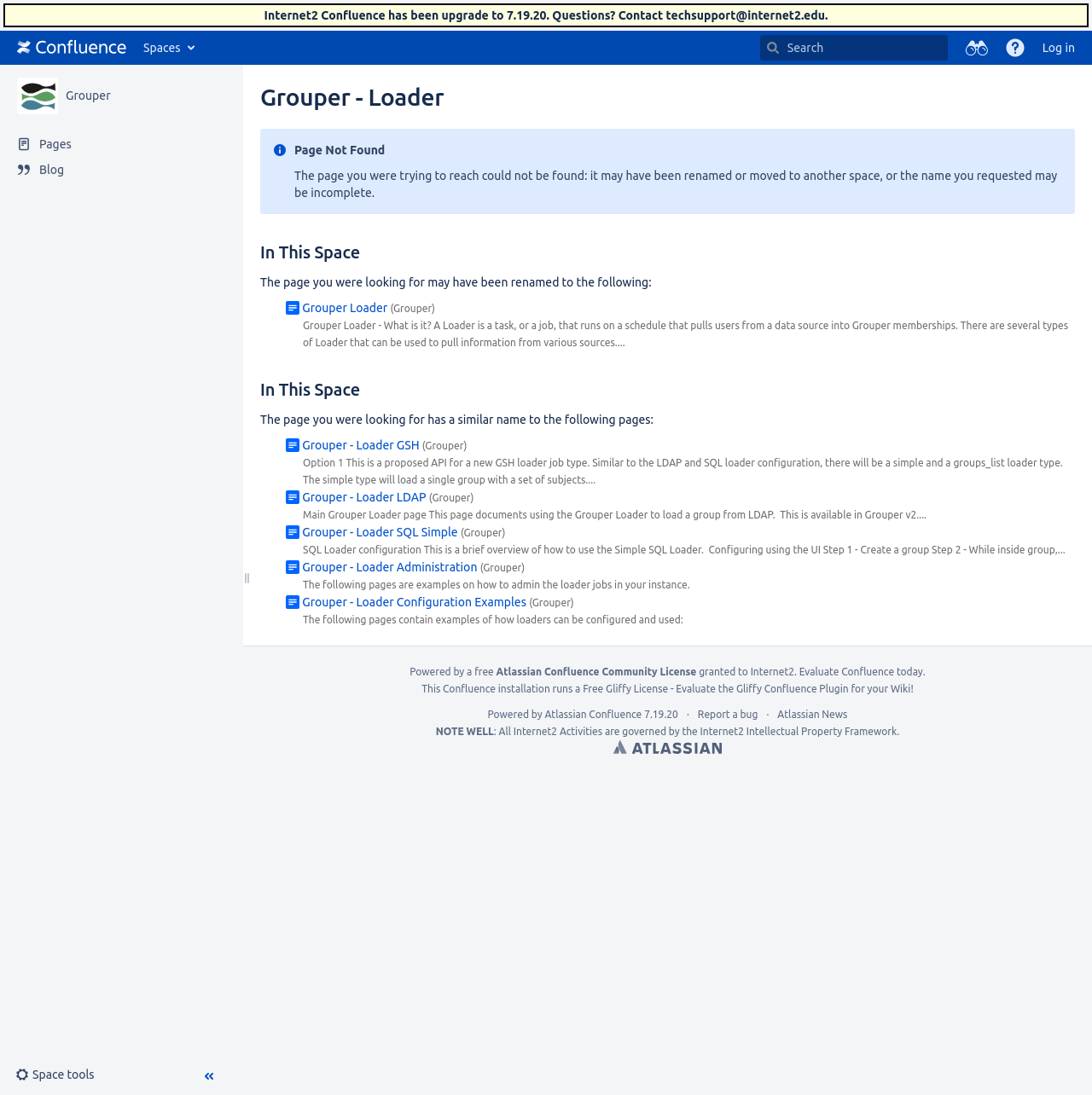Identify the bounding box for the given UI element using the description provided. Coordinates should be in the format (top-left x, top-left y, bottom-right x, bottom-right y) and must be between 0 and 1. Here is the description: ScriptRunner Enhanced Search

[0.876, 0.028, 0.912, 0.059]